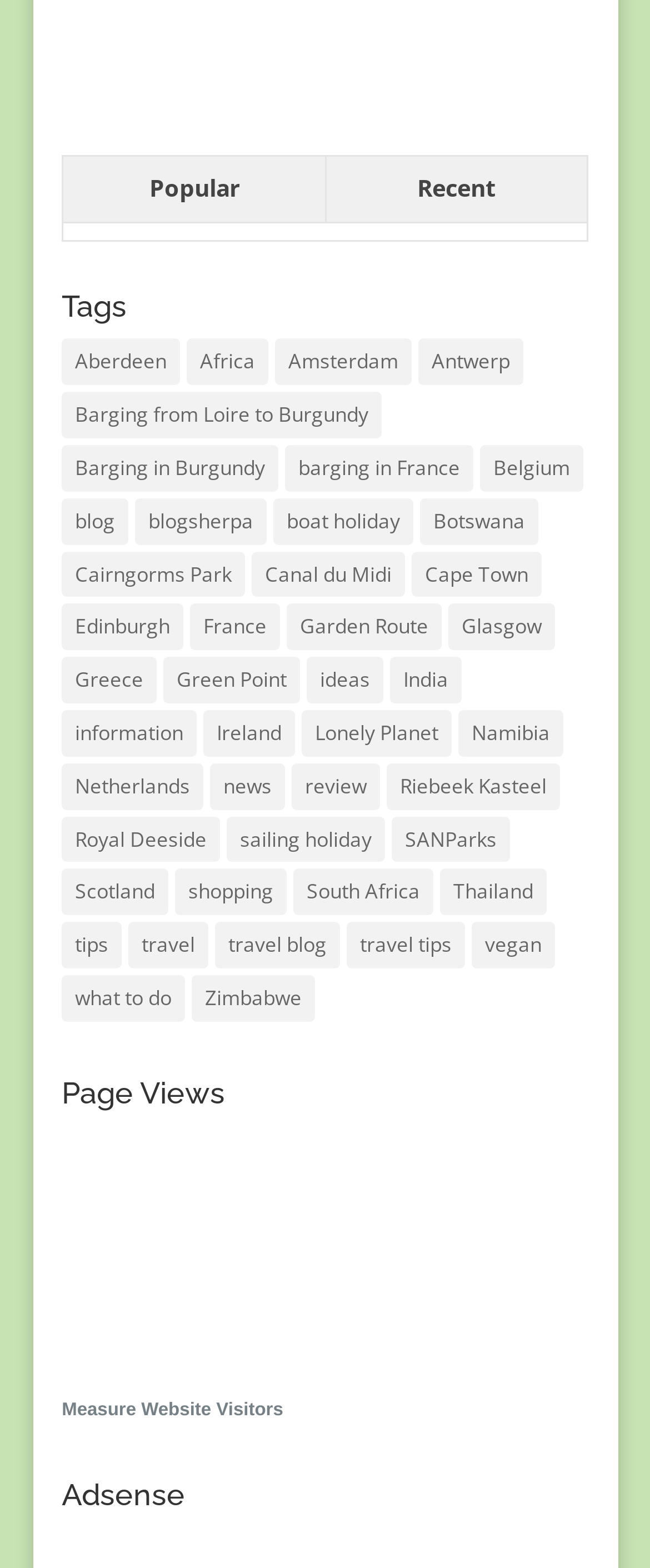What is the most popular tag on this webpage?
Please give a detailed answer to the question using the information shown in the image.

I looked at the list of tags and found that the tag 'blog' has the most items associated with it, with 233 items.